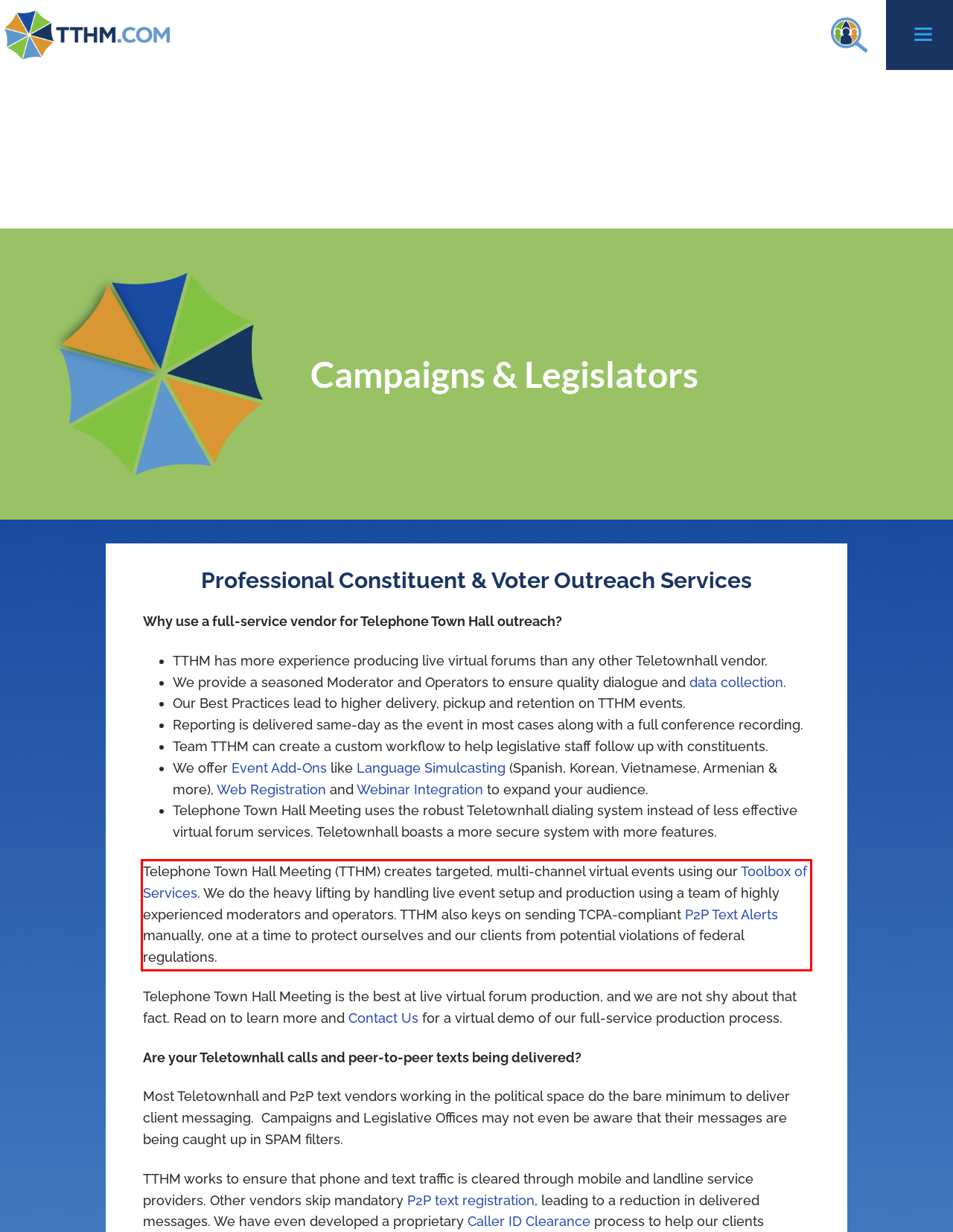Given the screenshot of the webpage, identify the red bounding box, and recognize the text content inside that red bounding box.

Telephone Town Hall Meeting (TTHM) creates targeted, multi-channel virtual events using our Toolbox of Services. We do the heavy lifting by handling live event setup and production using a team of highly experienced moderators and operators. TTHM also keys on sending TCPA-compliant P2P Text Alerts manually, one at a time to protect ourselves and our clients from potential violations of federal regulations.